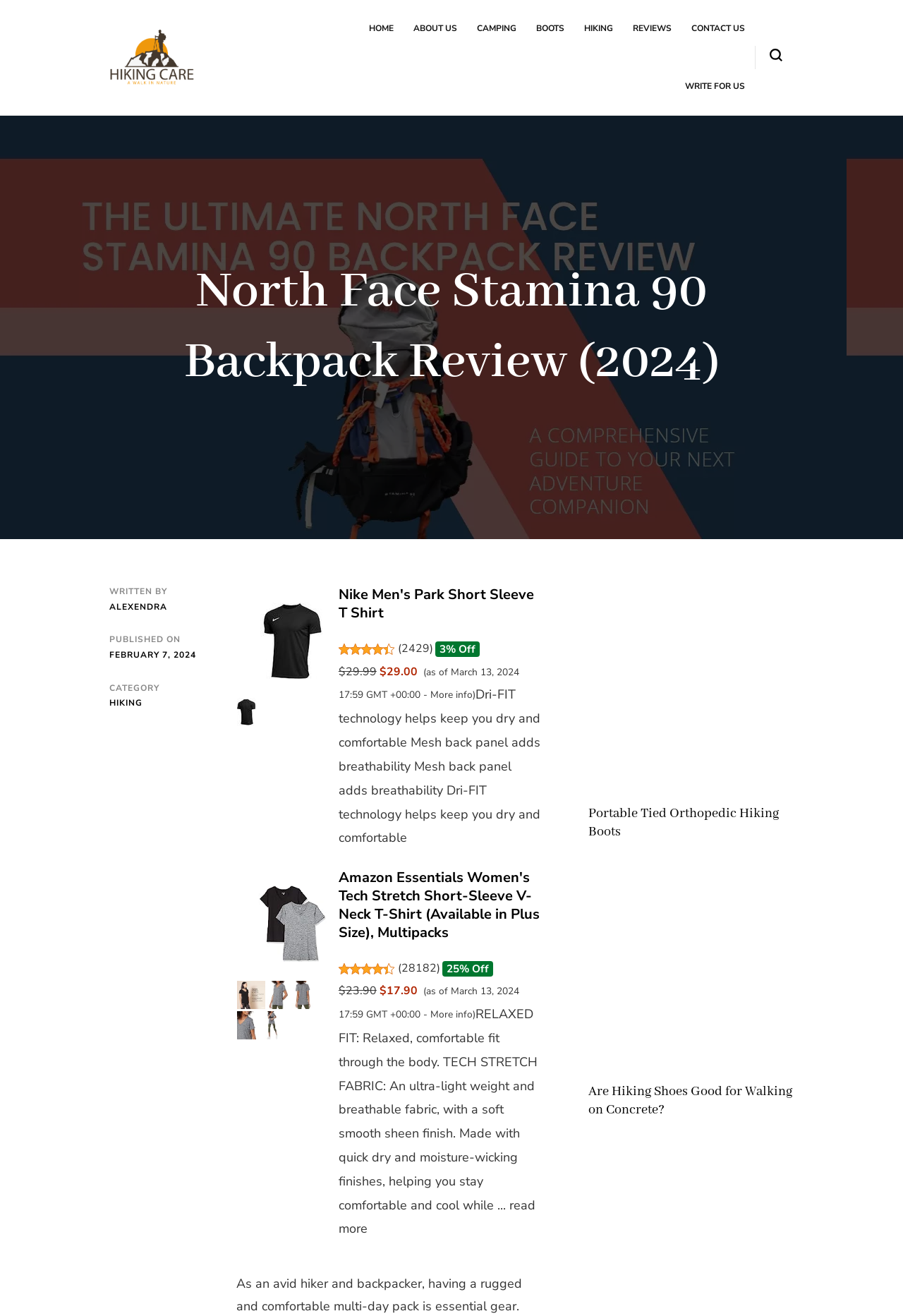Locate the bounding box of the UI element described by: "Write For US" in the given webpage screenshot.

[0.748, 0.044, 0.836, 0.088]